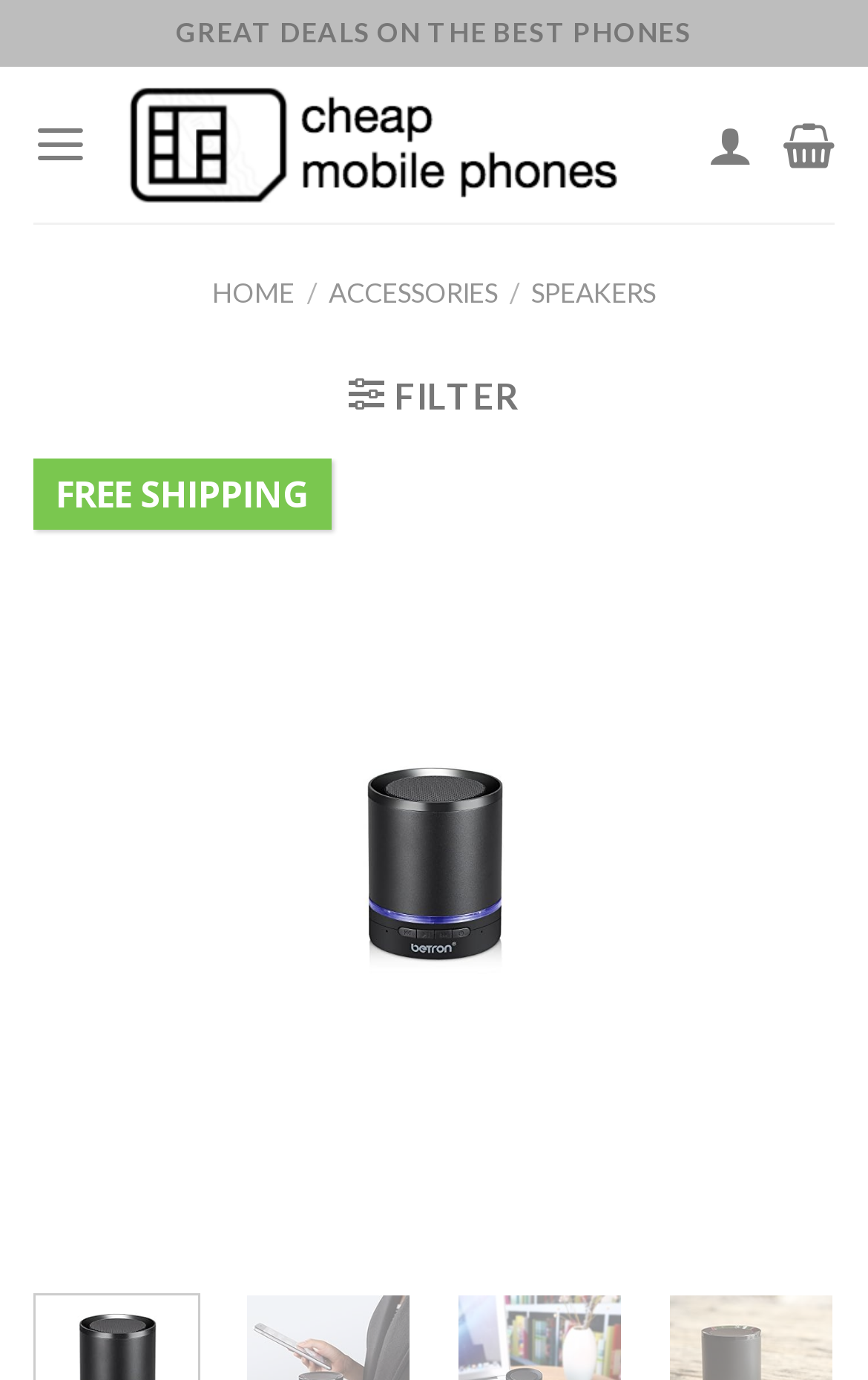Your task is to extract the text of the main heading from the webpage.

Betron Wireless Portable Bluetooth Speaker Compact and Mini for iPhone iPad Smartphone, Black